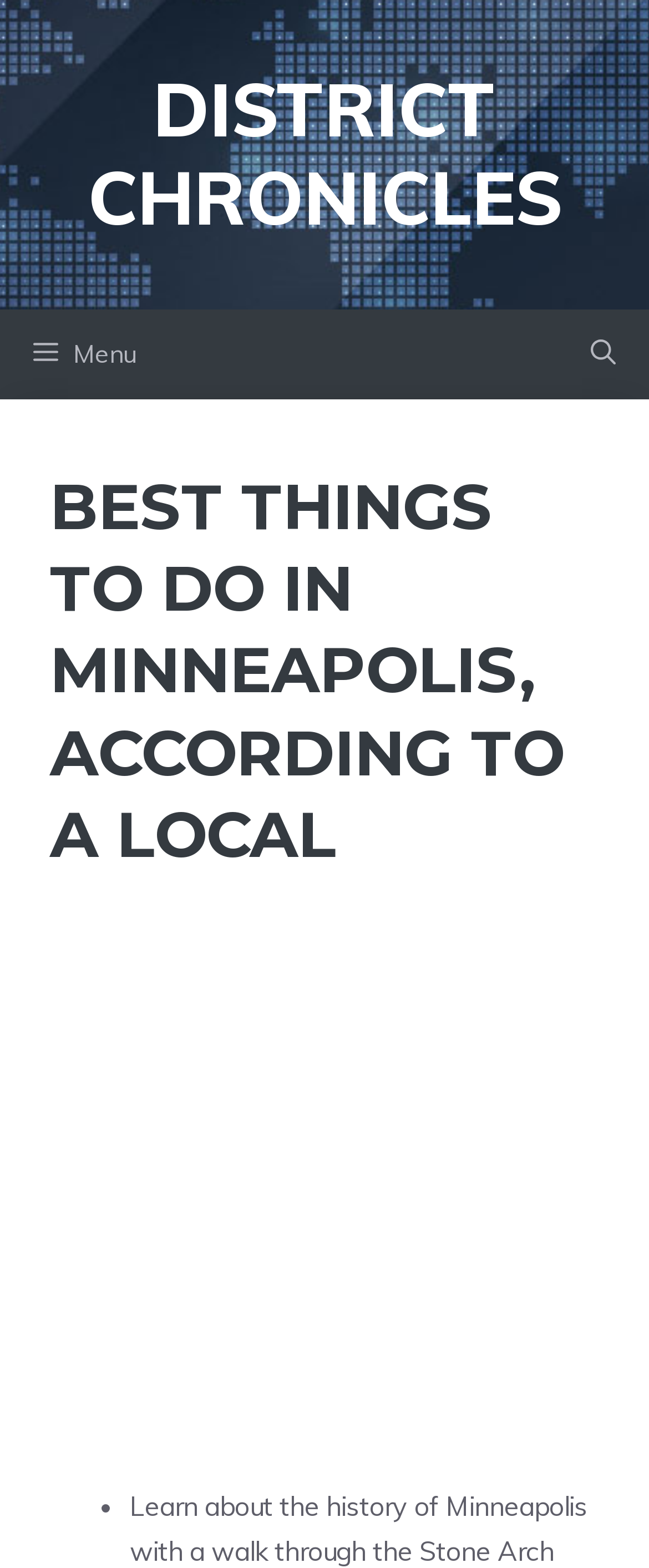Create a detailed summary of the webpage's content and design.

The webpage is about the best things to do in Minneapolis, according to a local. At the top of the page, there is a banner that spans the entire width, containing a link to "DISTRICT CHRONICLES" positioned slightly to the right of the center. Below the banner, there is a primary navigation menu that also spans the entire width, featuring a "Menu" button on the left and an "Open search" button on the right.

The main content of the page is headed by a large title, "BEST THINGS TO DO IN MINNEAPOLIS, ACCORDING TO A LOCAL", which is centered and takes up a significant portion of the page. Below the title, there is an advertisement iframe that occupies the full width of the page. Finally, at the very bottom of the page, there is a list marker, indicated by a bullet point, positioned near the left edge of the page.